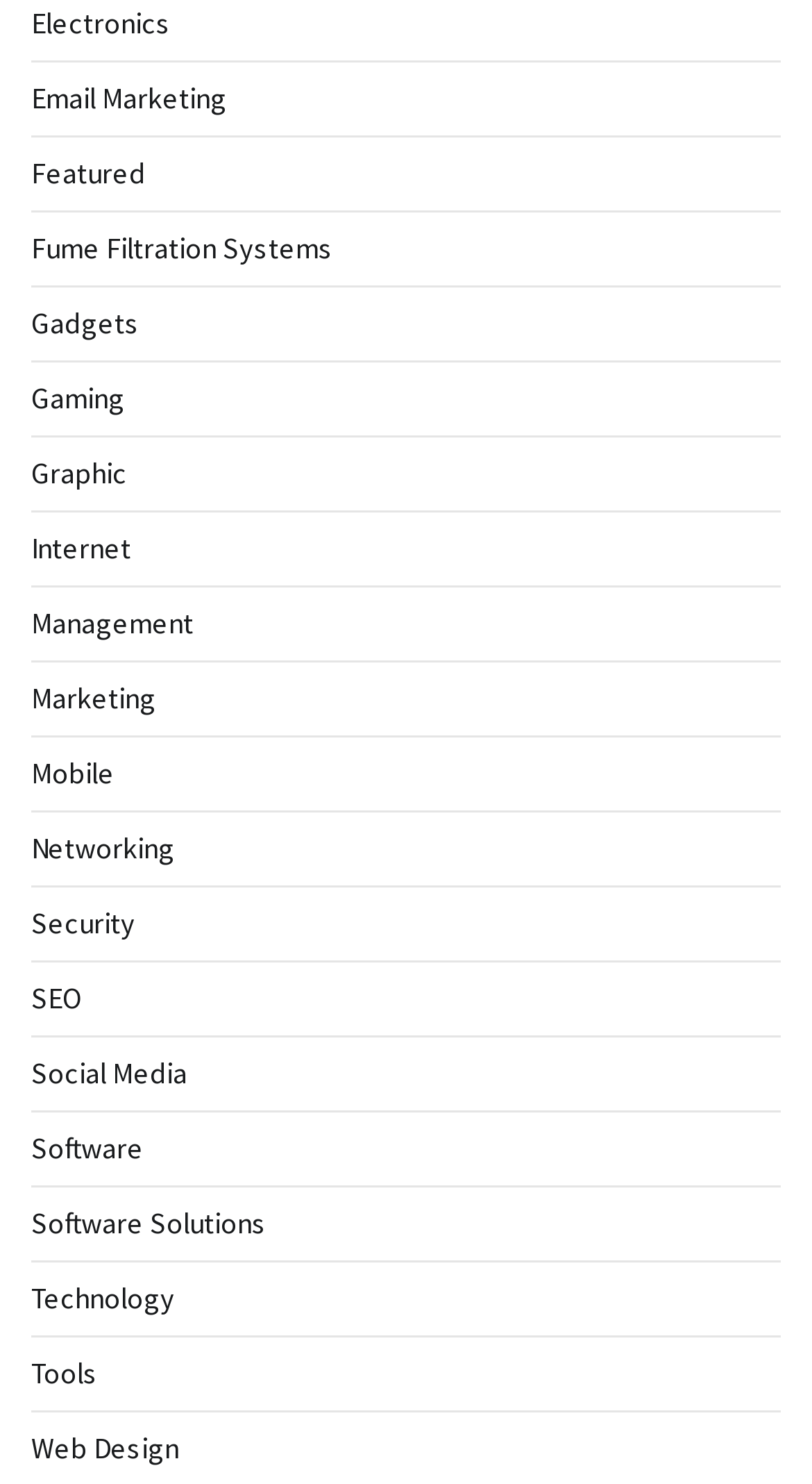Can you identify the bounding box coordinates of the clickable region needed to carry out this instruction: 'toggle primary menu'? The coordinates should be four float numbers within the range of 0 to 1, stated as [left, top, right, bottom].

None